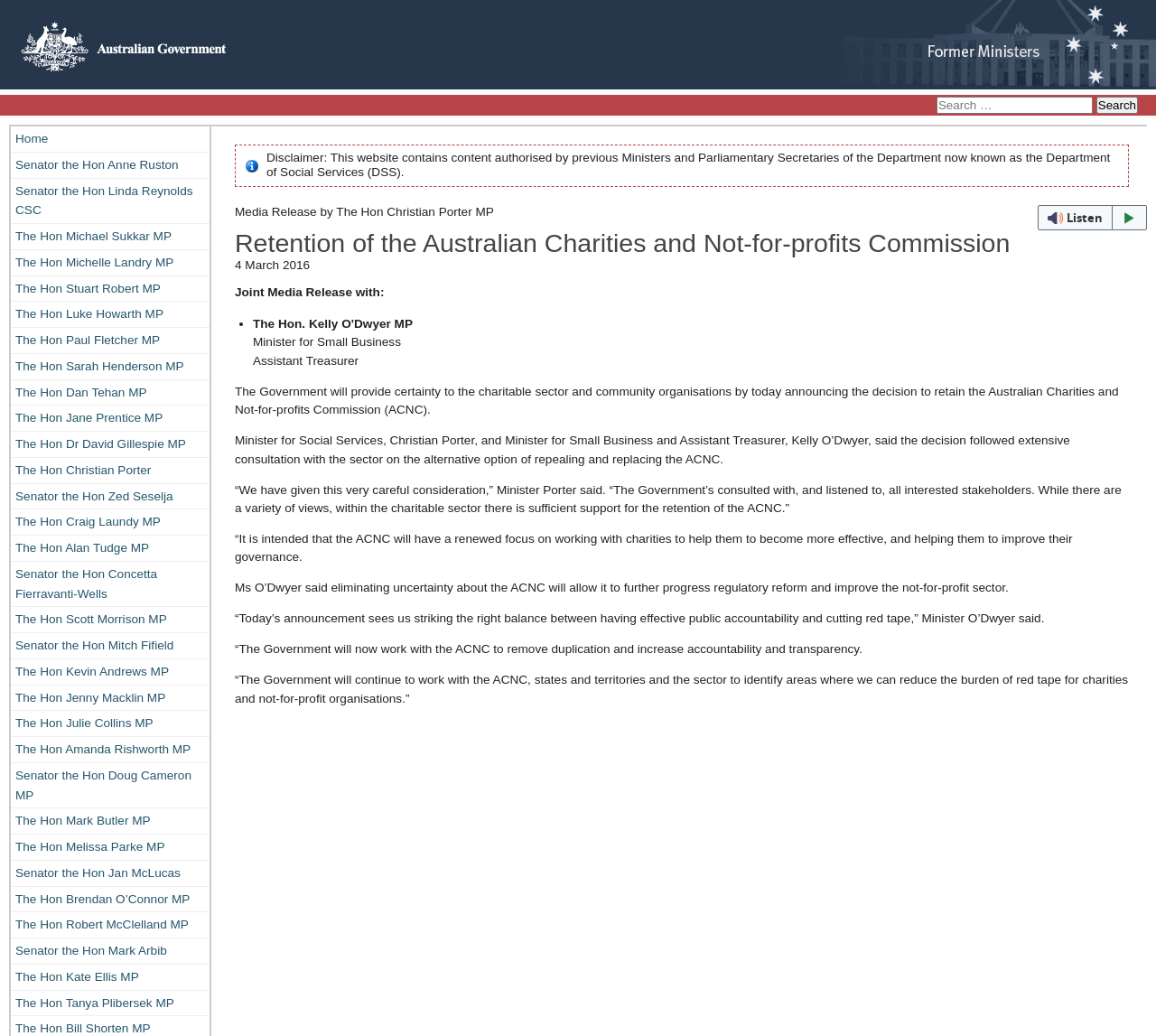Identify the bounding box coordinates of the clickable region to carry out the given instruction: "Click on the 'Happy Fathers Day Messages 2022 Wishes Images' link".

None